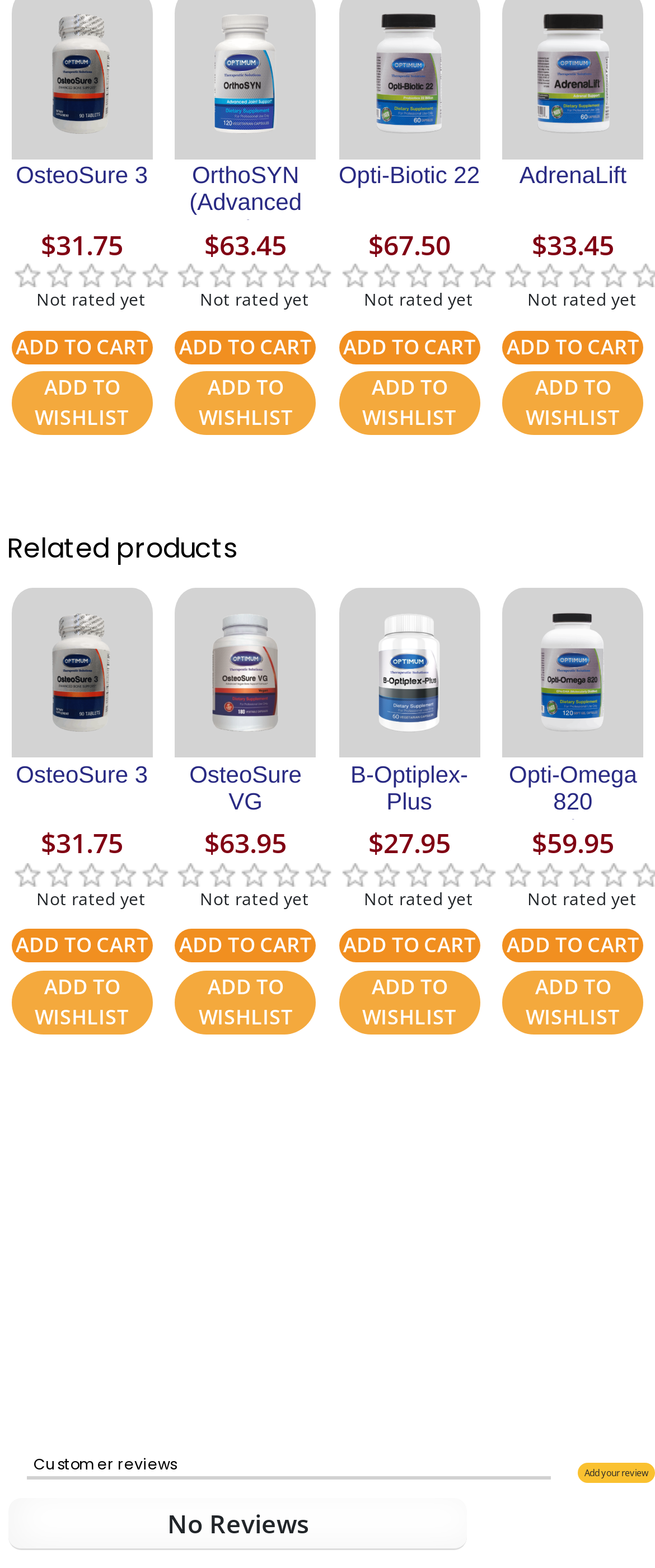Select the bounding box coordinates of the element I need to click to carry out the following instruction: "Add Opti-Biotic 22 - Healthy Digestion to wishlist".

[0.517, 0.237, 0.733, 0.277]